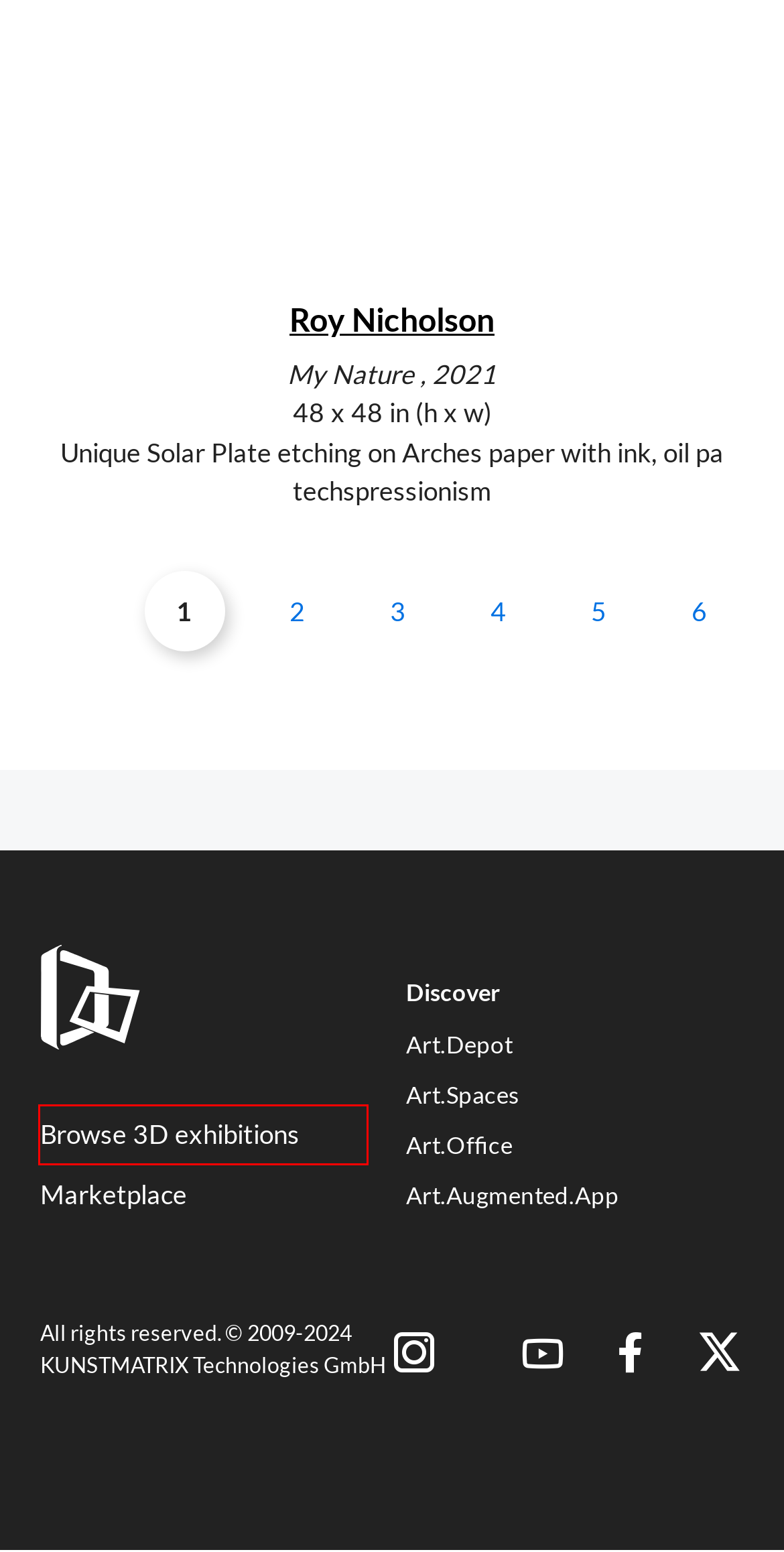Given a webpage screenshot featuring a red rectangle around a UI element, please determine the best description for the new webpage that appears after the element within the bounding box is clicked. The options are:
A. faqs | KUNSTMATRIX
B. KUNSTMATRIX Marketplace
C. Sales management for art | art.office |  KUNSTMATRIX | art.office | kunstmatrix
D. Exhibitions | artspaces | kunstmatrix
E. Augmented reality apps for art |  art.augmented | KUNSTMATRIX | art.augmented | kunstmatrix
F. Virtual galleries for art | present your art in 3D | artspaces | kunstmatrix
G. Home | art.depot | kunstmatrix
H. Log in | accounts

D